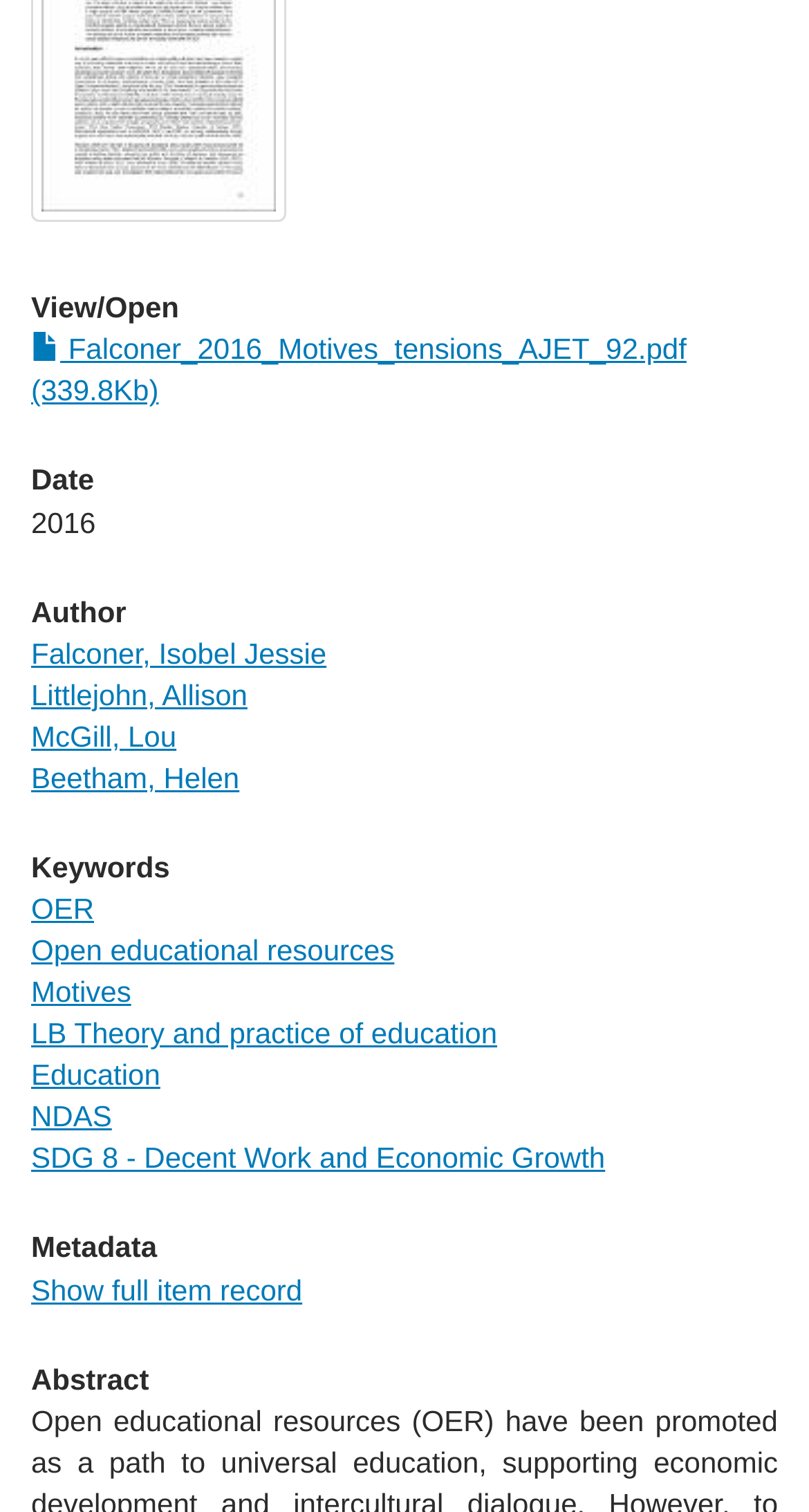Provide the bounding box coordinates, formatted as (top-left x, top-left y, bottom-right x, bottom-right y), with all values being floating point numbers between 0 and 1. Identify the bounding box of the UI element that matches the description: Falconer_2016_Motives_tensions_AJET_92.pdf (339.8Kb)

[0.038, 0.22, 0.849, 0.269]